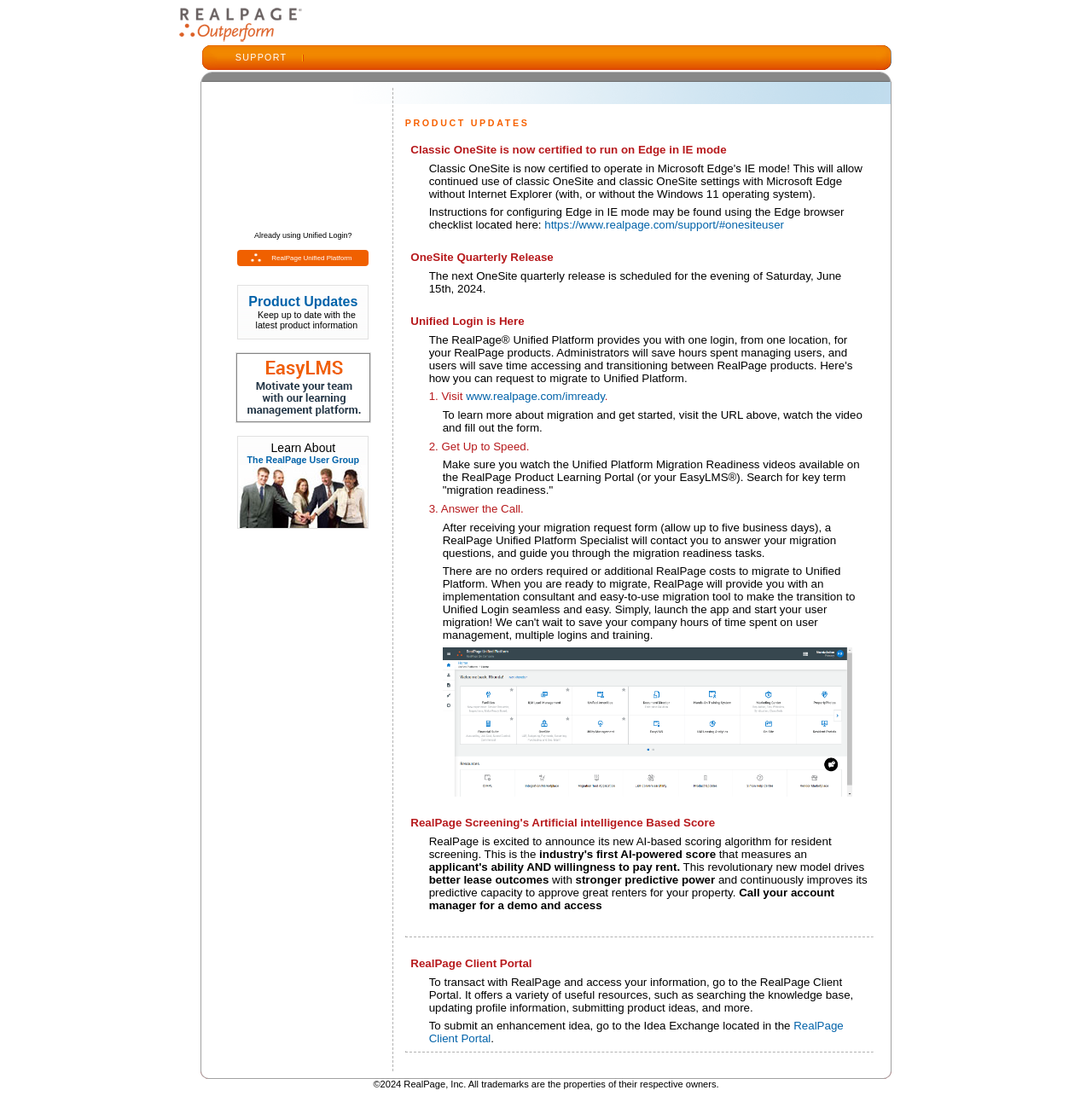What is the benefit of migrating to Unified Platform?
Could you answer the question in a detailed manner, providing as much information as possible?

According to the webpage, migrating to Unified Platform can save administrators hours spent managing users and users time accessing and transitioning between RealPage products, making it a more efficient and convenient solution.